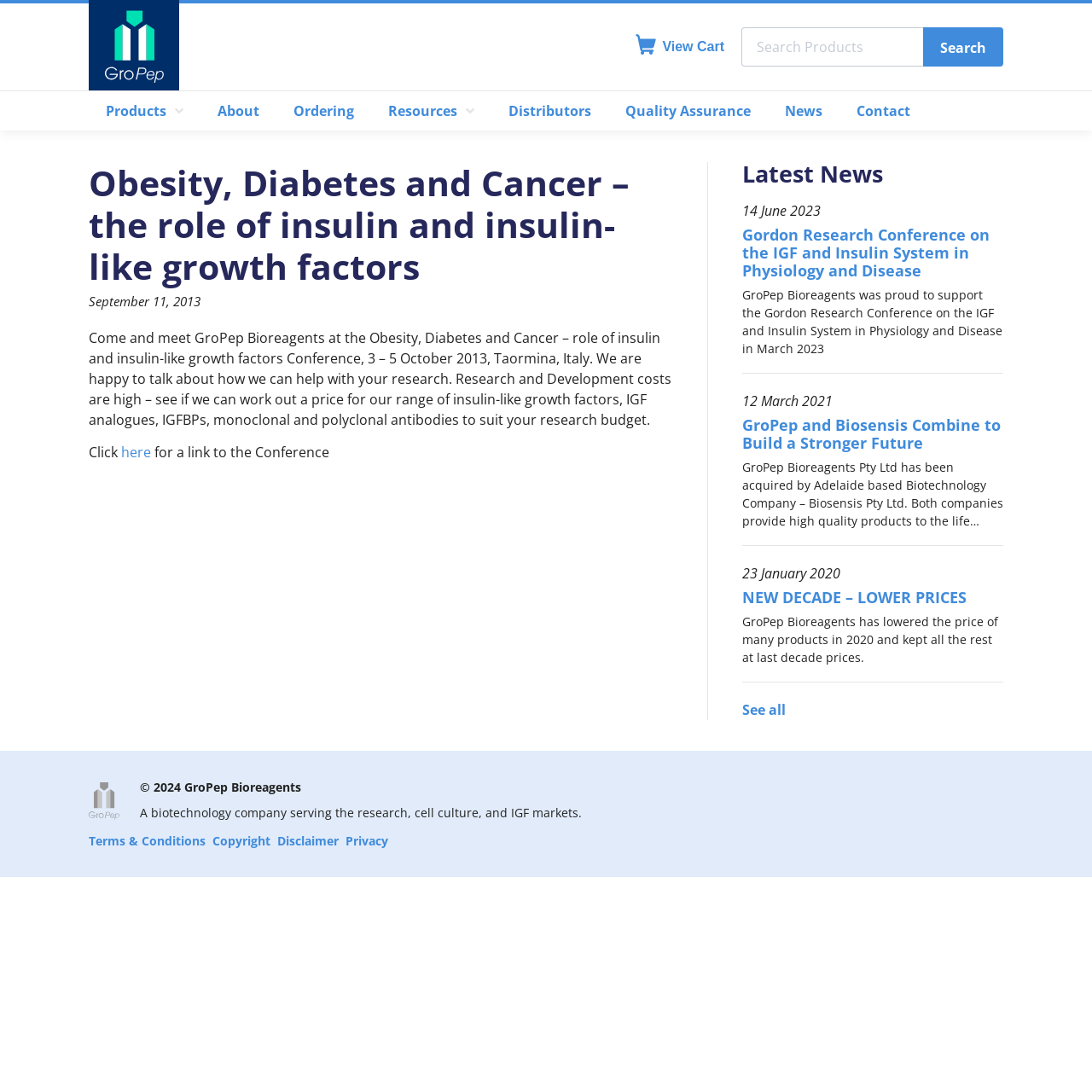What is the link to the conference?
Answer the question with as much detail as possible.

The link to the conference is mentioned in the static text 'Click here for a link to the Conference' which indicates that clicking on the 'here' link will take you to the conference webpage.